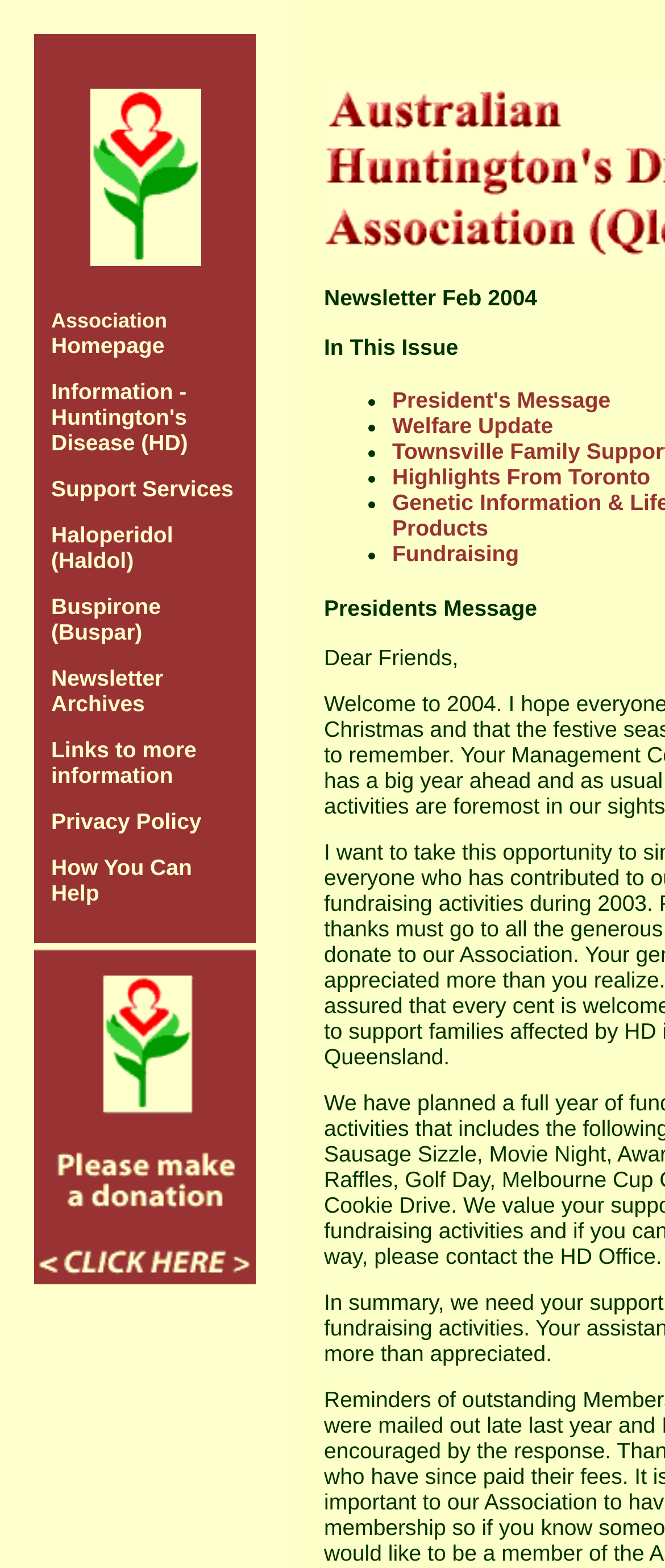Determine the bounding box coordinates of the UI element that matches the following description: "How You Can Help". The coordinates should be four float numbers between 0 and 1 in the format [left, top, right, bottom].

[0.077, 0.546, 0.289, 0.578]